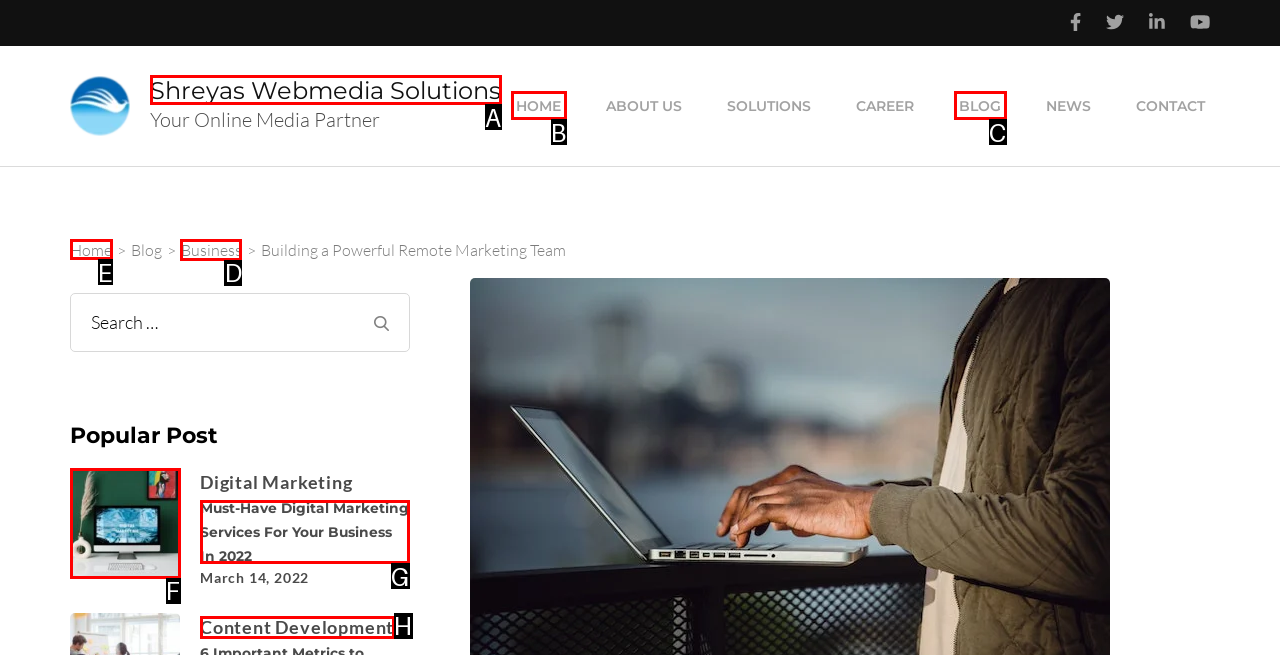Determine the letter of the UI element that you need to click to perform the task: Explore the business section.
Provide your answer with the appropriate option's letter.

D